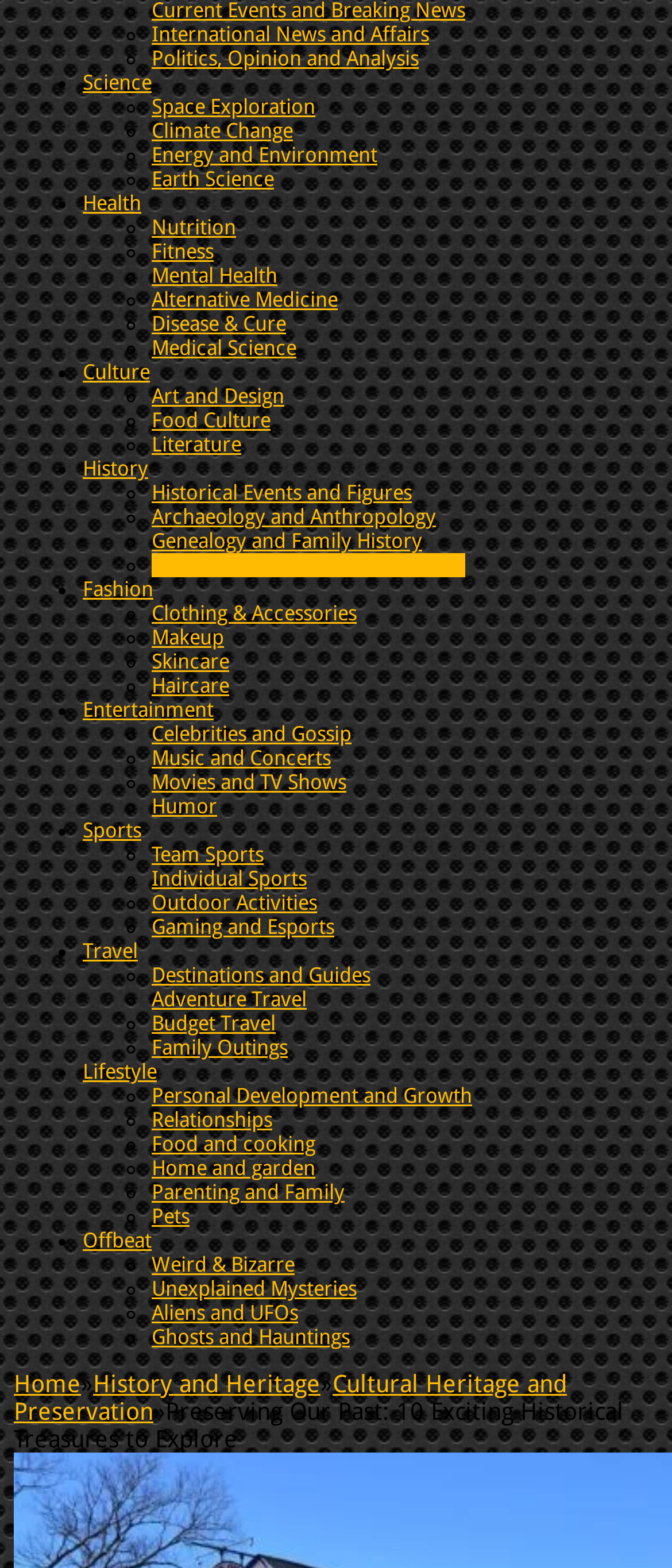Give a succinct answer to this question in a single word or phrase: 
What is the first category listed?

International News and Affairs